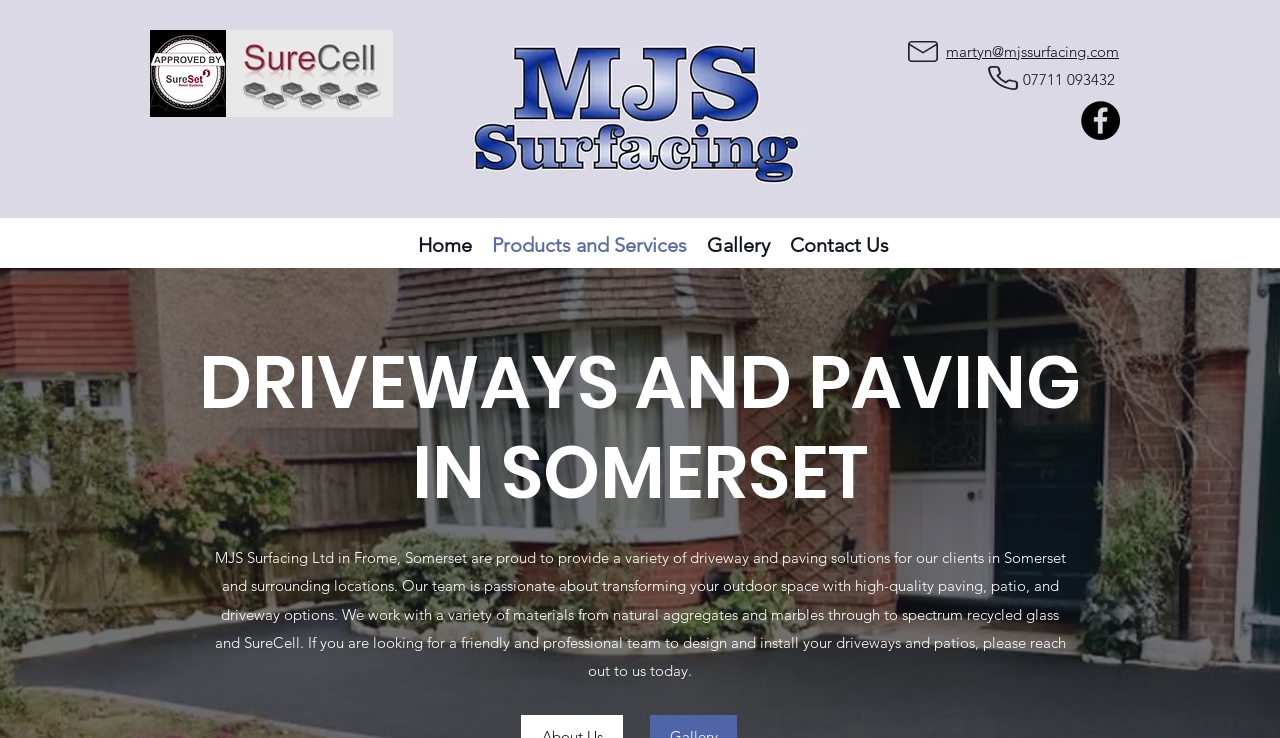What materials do they work with?
Use the image to give a comprehensive and detailed response to the question.

I found the list of materials by reading the static text element at coordinates [0.168, 0.743, 0.832, 0.921], which describes the company's services and mentions the materials they work with.